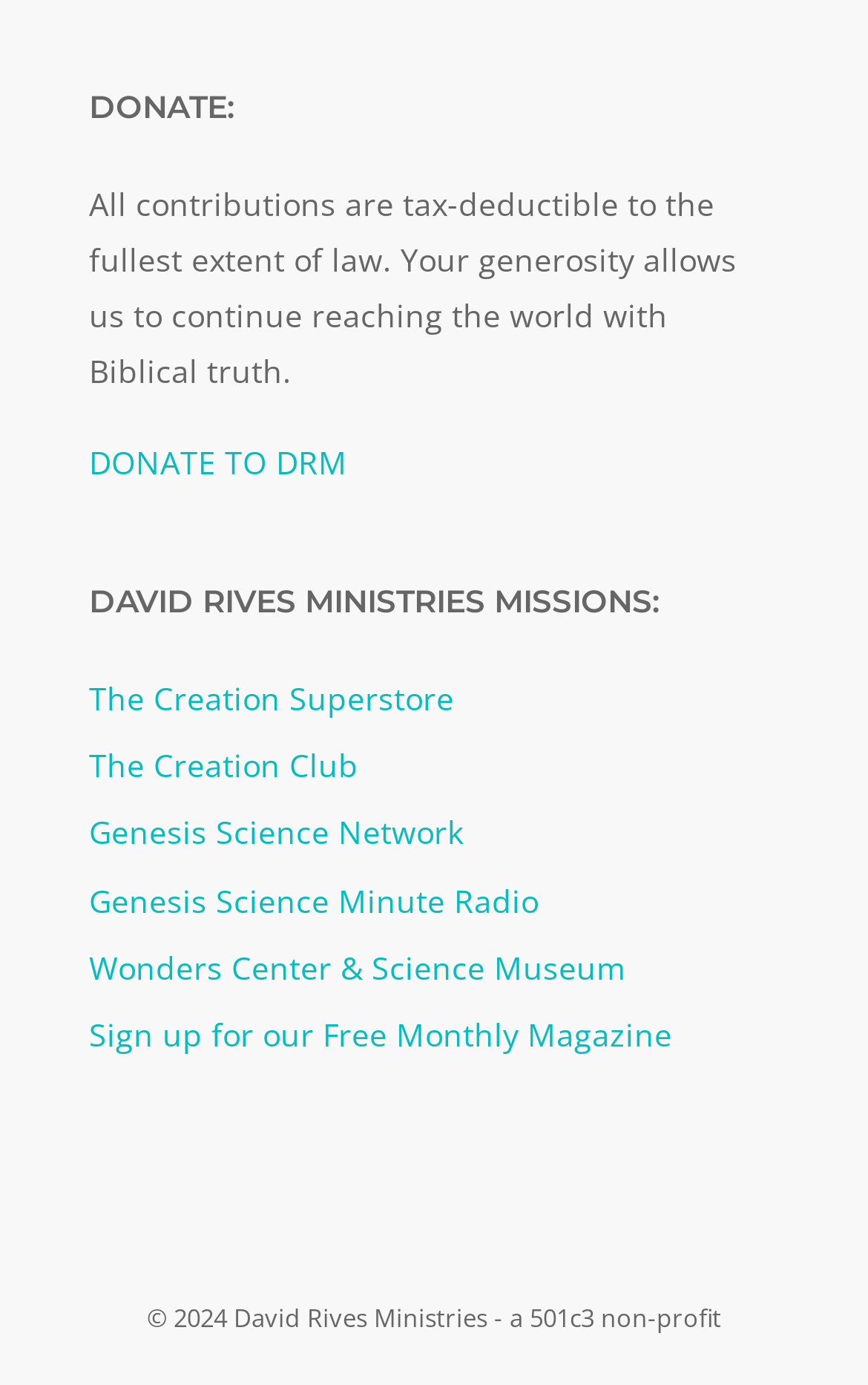Using the format (top-left x, top-left y, bottom-right x, bottom-right y), provide the bounding box coordinates for the described UI element. All values should be floating point numbers between 0 and 1: parent_node: Toggle Navigation

None